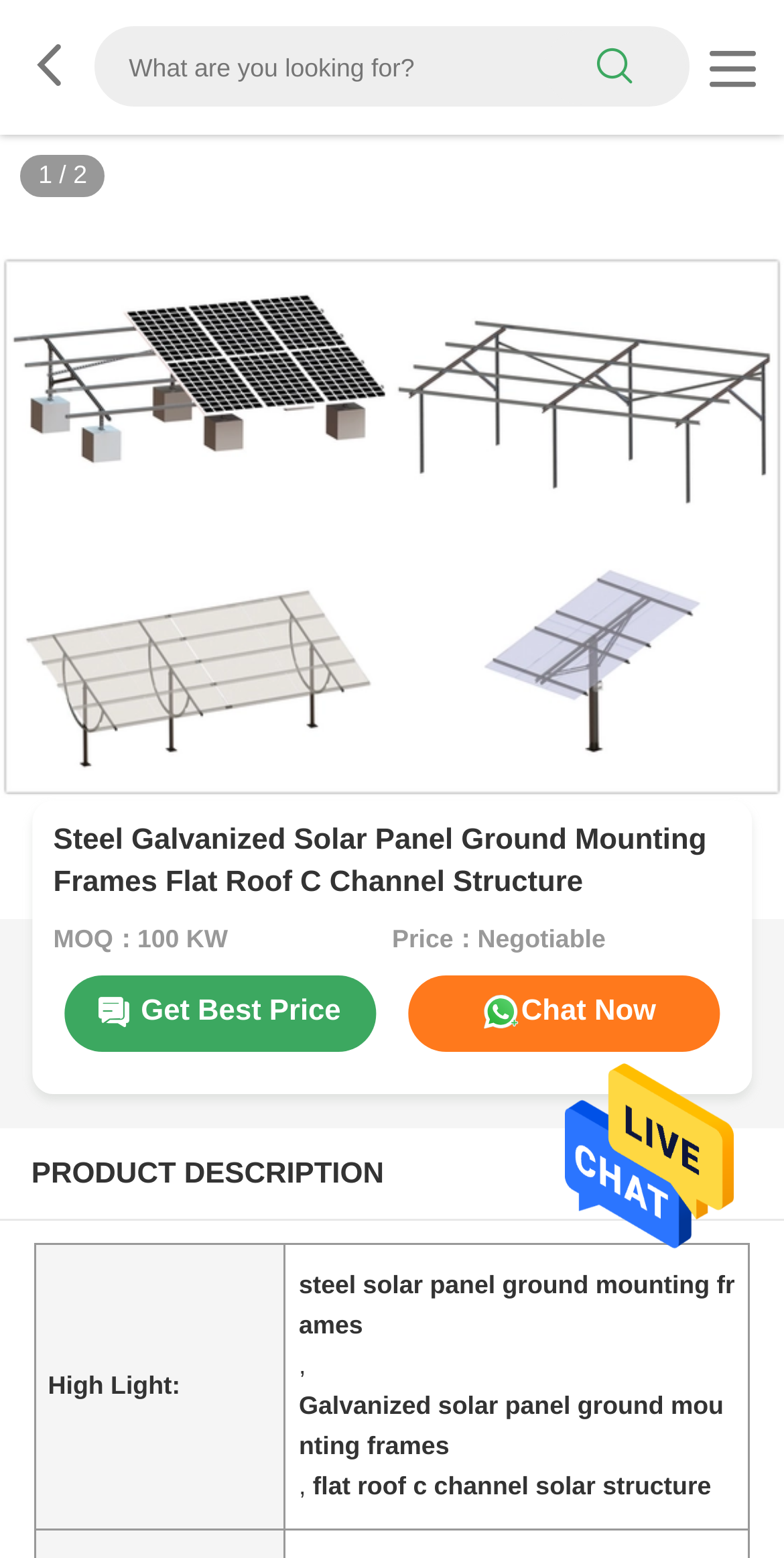What is the minimum order quantity?
Look at the screenshot and provide an in-depth answer.

I found the answer by looking at the text 'MOQ：100 KW' which is located below the product image and above the product description.